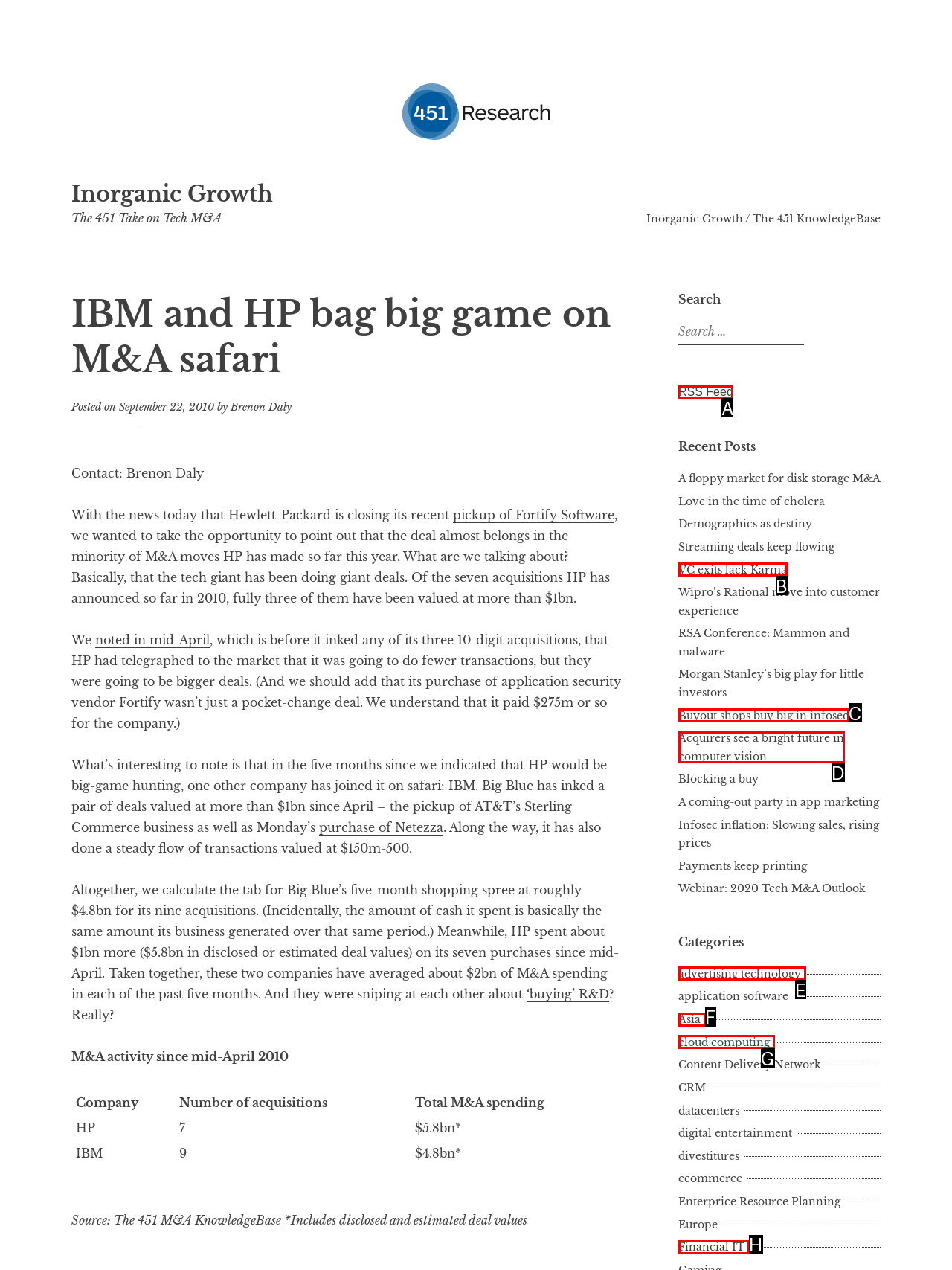Select the correct option from the given choices to perform this task: Click on 'Search & Profile Top Quality'. Provide the letter of that option.

None